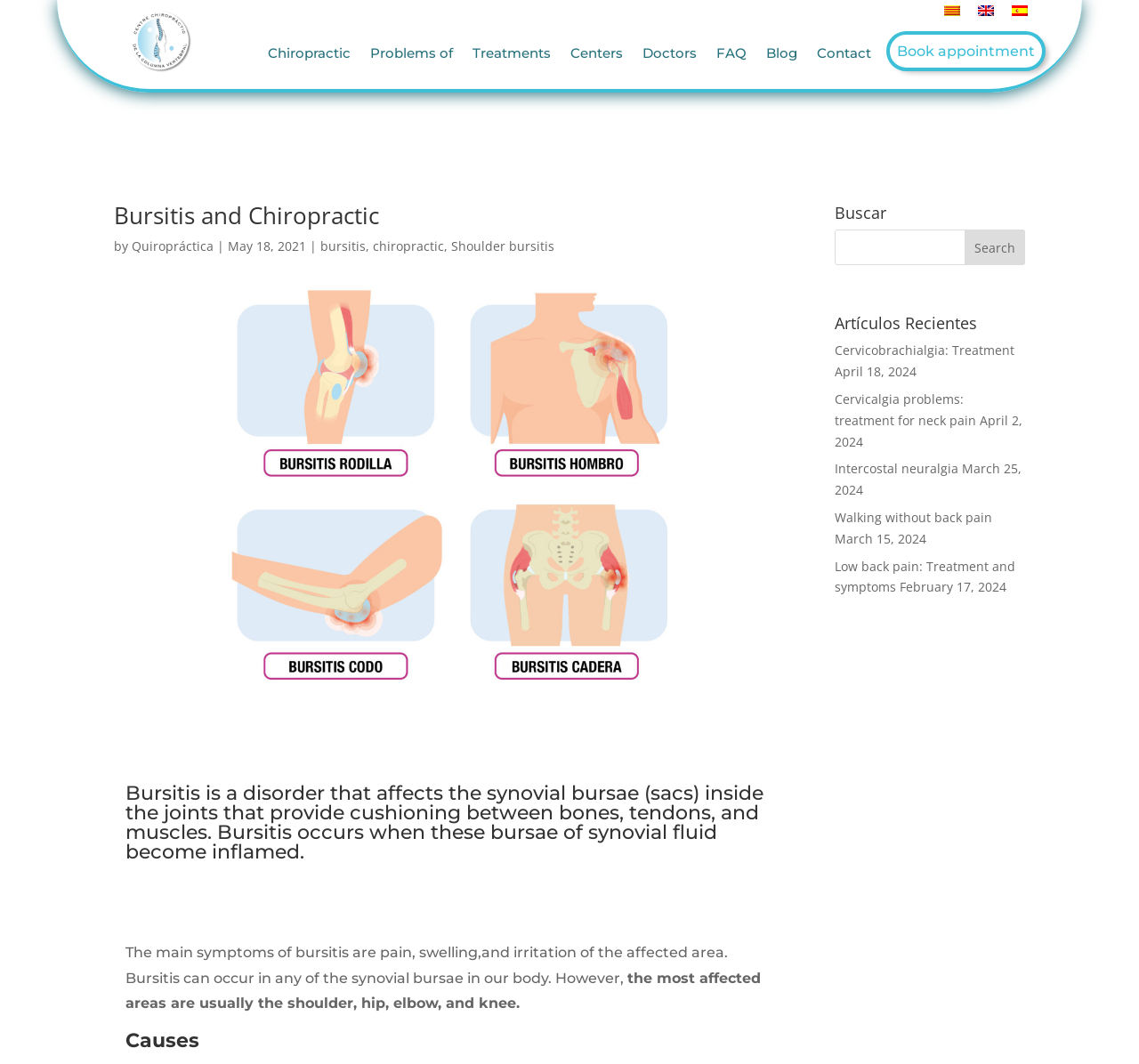What is the purpose of the search bar?
Look at the image and respond to the question as thoroughly as possible.

I found the answer by looking at the search bar at the top right corner of the webpage, which has a placeholder text 'Buscar' and a search button. This suggests that the purpose of the search bar is to allow users to search the website for specific content.